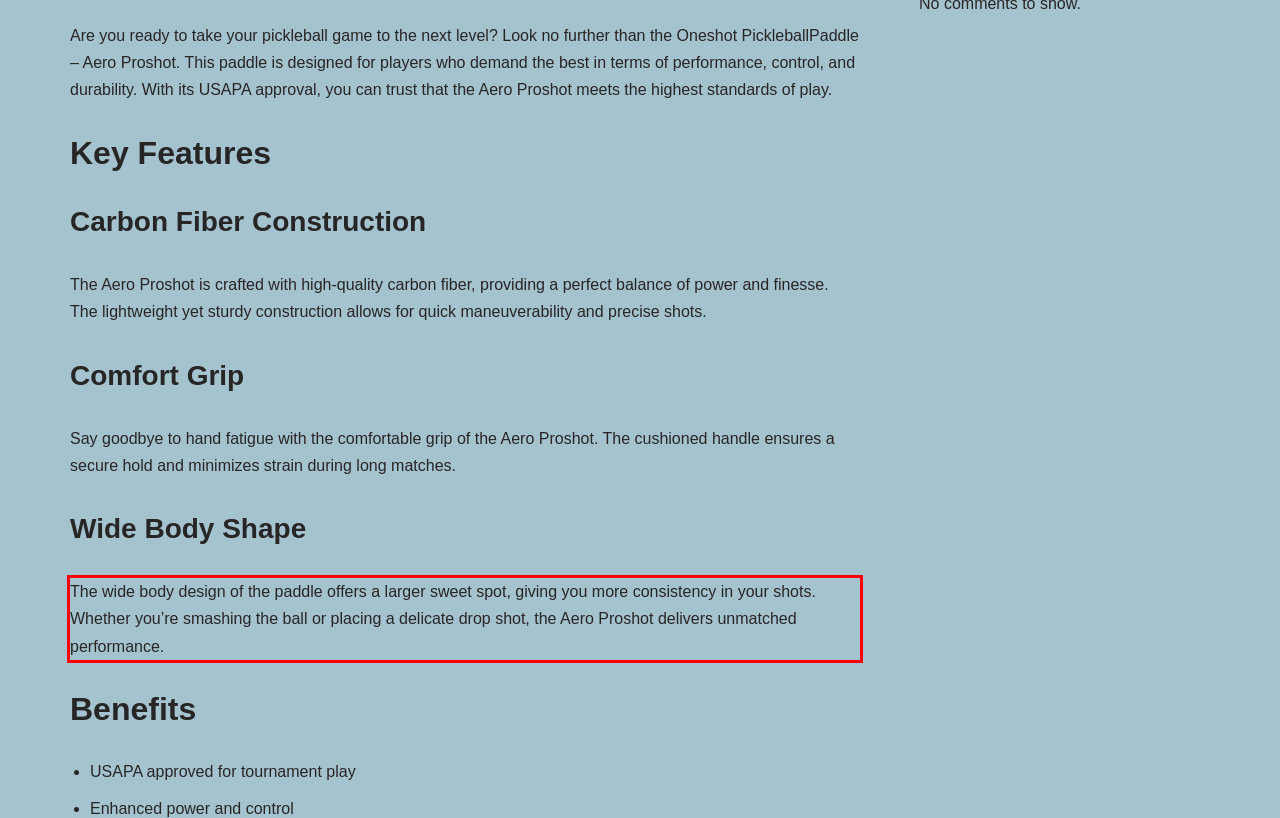From the screenshot of the webpage, locate the red bounding box and extract the text contained within that area.

The wide body design of the paddle offers a larger sweet spot, giving you more consistency in your shots. Whether you’re smashing the ball or placing a delicate drop shot, the Aero Proshot delivers unmatched performance.